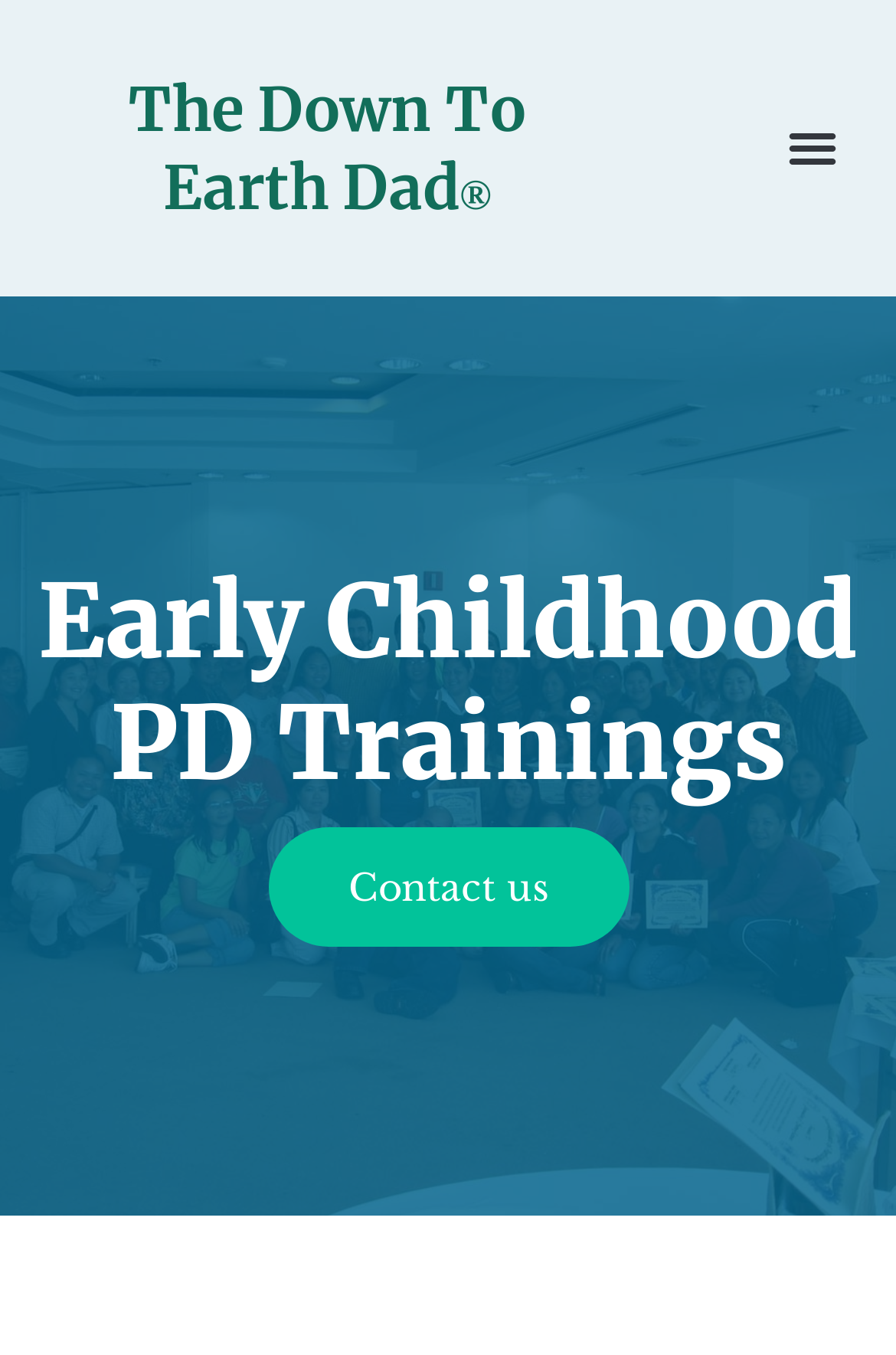Please provide the bounding box coordinates in the format (top-left x, top-left y, bottom-right x, bottom-right y). Remember, all values are floating point numbers between 0 and 1. What is the bounding box coordinate of the region described as: alt="BARCS Rescue" title="BARCS Rescue"

None